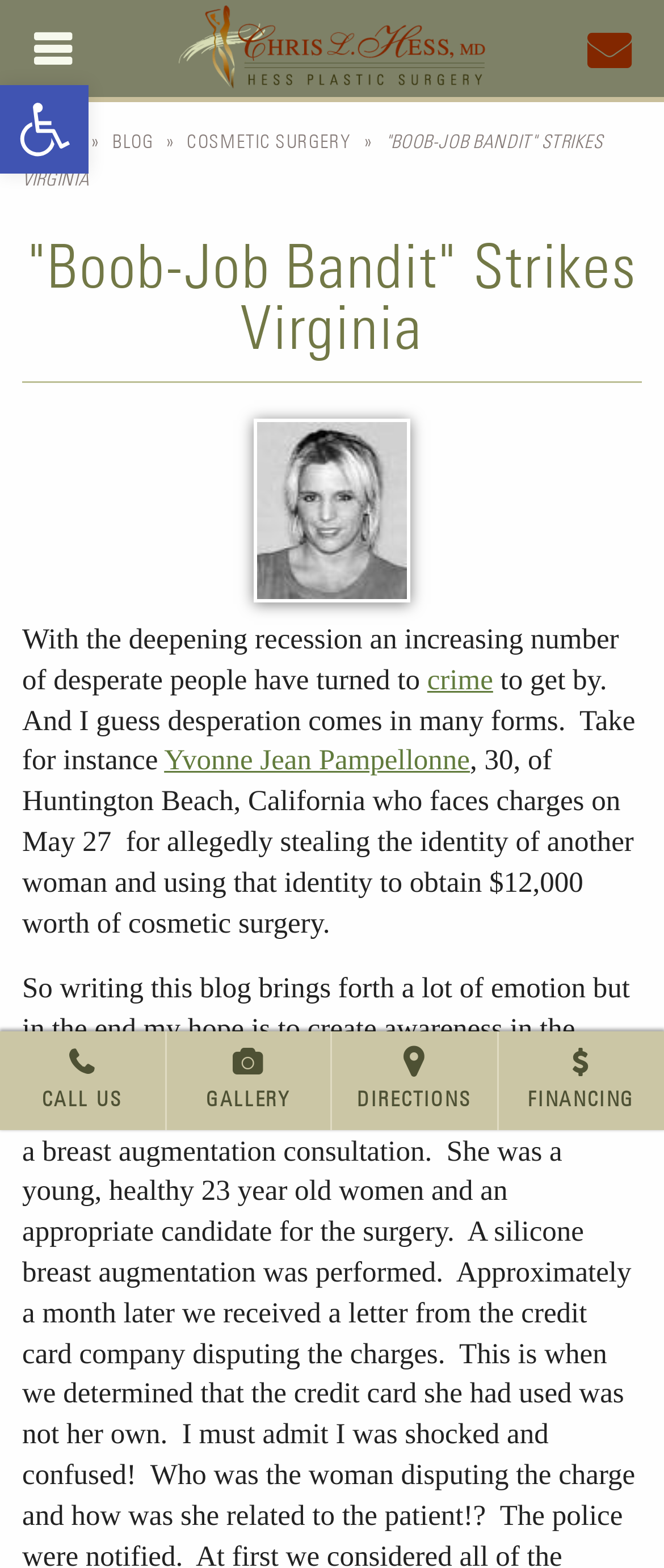Provide your answer in one word or a succinct phrase for the question: 
What is the topic of the webpage?

Crime and cosmetic surgery